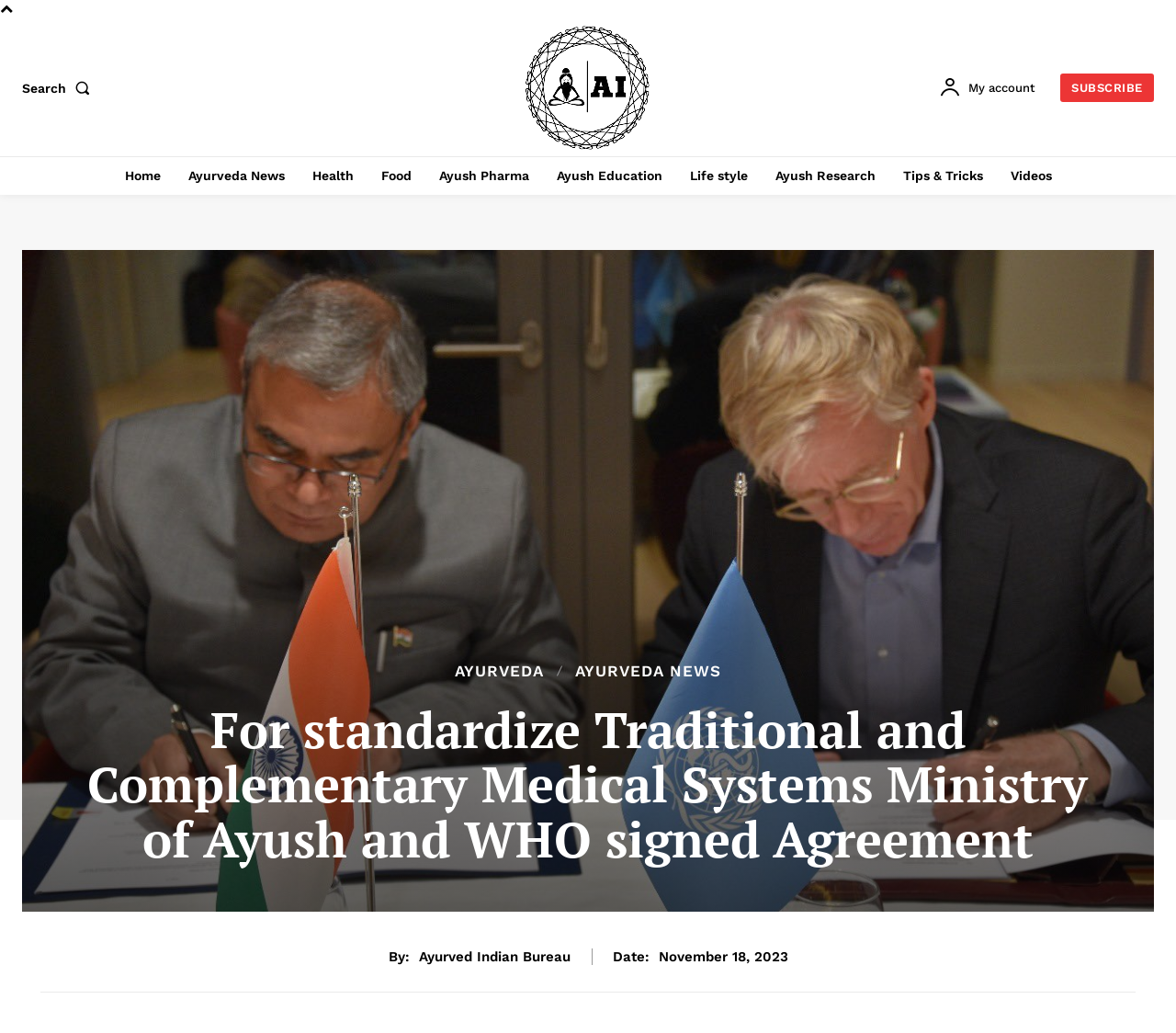Find the bounding box coordinates for the area that should be clicked to accomplish the instruction: "View Ayurveda research".

[0.651, 0.151, 0.752, 0.189]